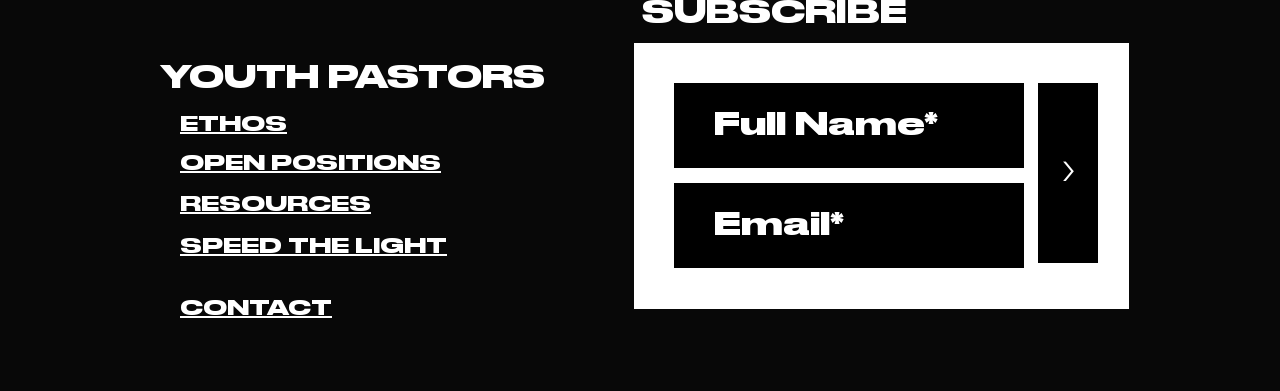Highlight the bounding box coordinates of the element that should be clicked to carry out the following instruction: "Enter Full Name". The coordinates must be given as four float numbers ranging from 0 to 1, i.e., [left, top, right, bottom].

[0.527, 0.212, 0.8, 0.429]